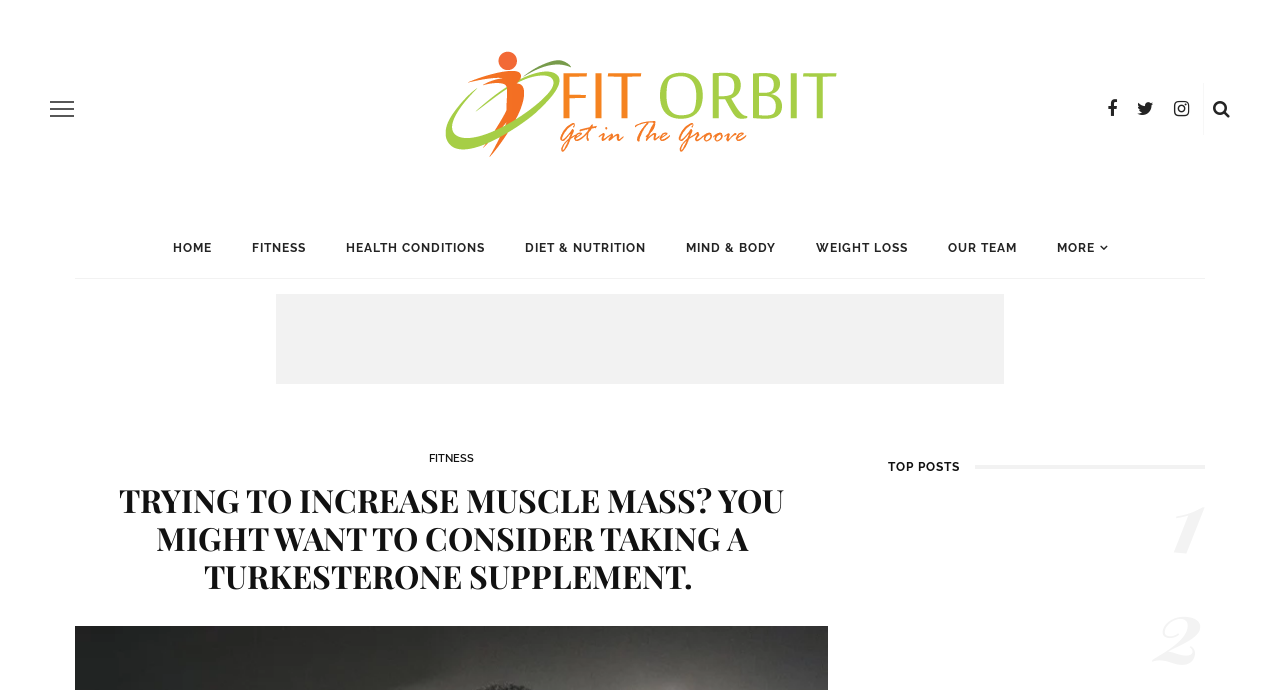What type of content is listed under 'TOP POSTS'?
Ensure your answer is thorough and detailed.

The 'TOP POSTS' section contains links to articles, as evidenced by the links 'Why Do I Feel Like I’m Going To Die Soon' and 'Are Broiler Eggs Good For Your Health Or Not', which are likely article titles. These links are likely to lead to individual article pages.